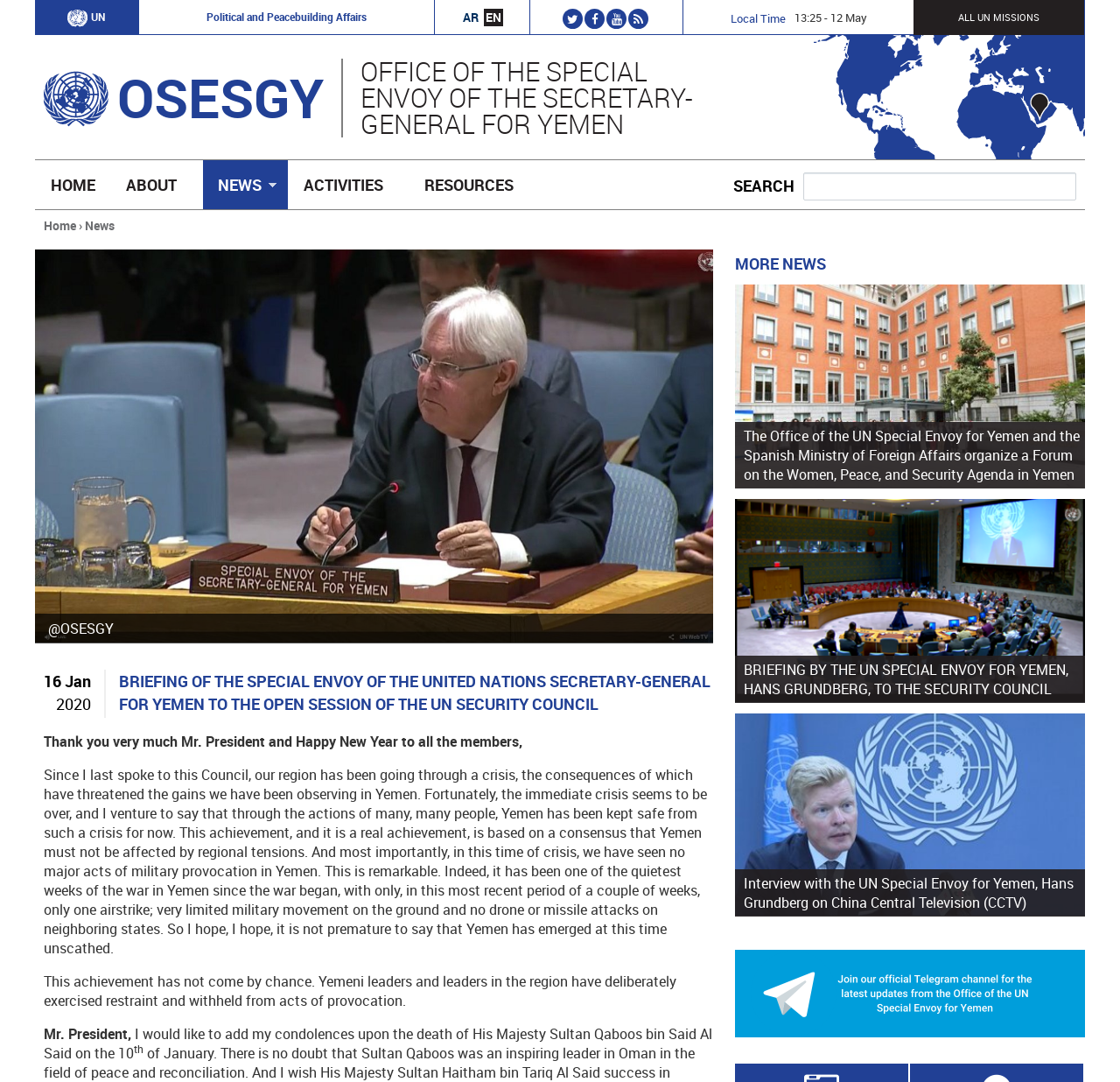Identify the bounding box coordinates of the region I need to click to complete this instruction: "Go to Home page".

[0.031, 0.054, 0.105, 0.119]